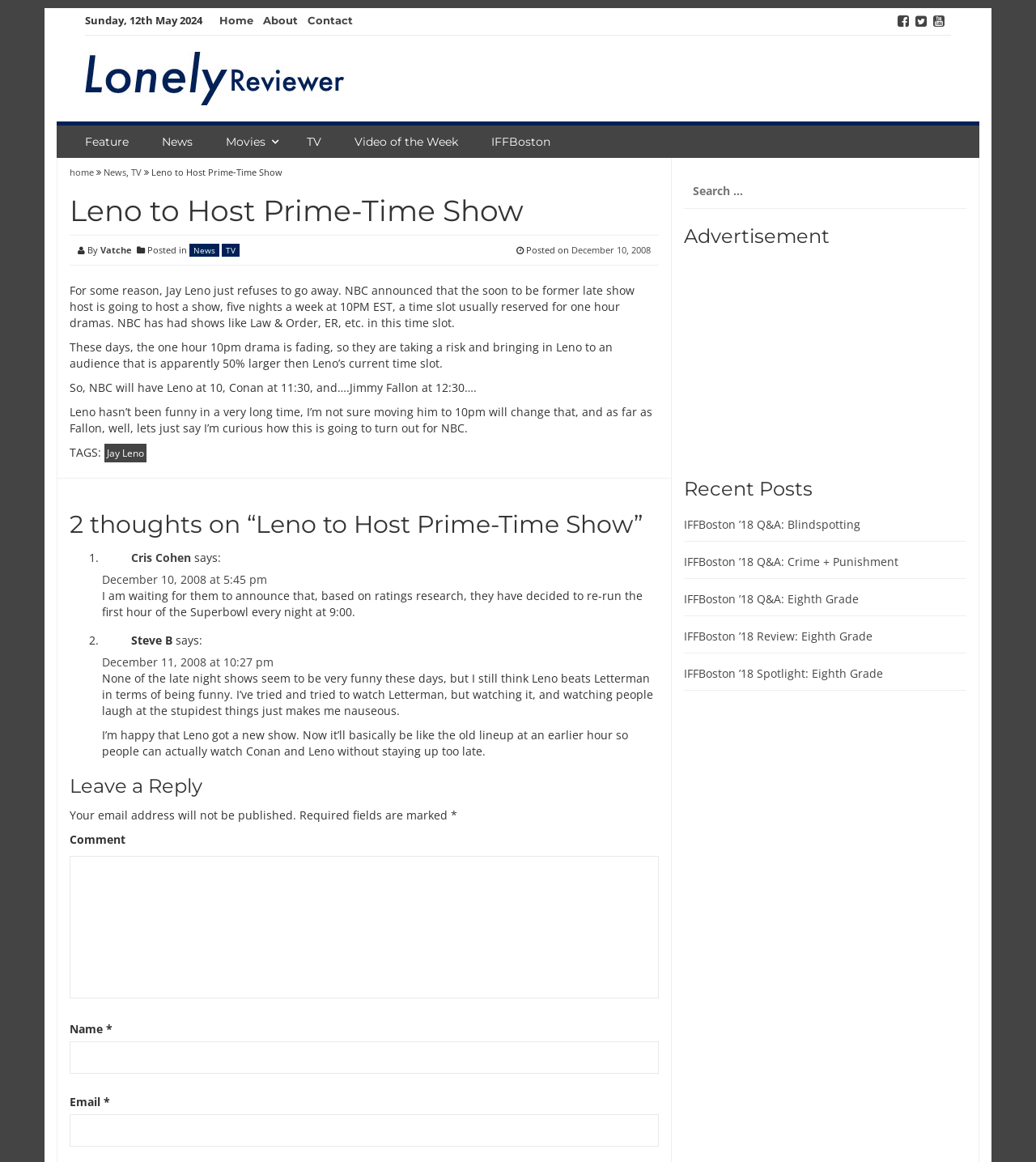Using the information in the image, give a comprehensive answer to the question: 
How many comments are there on the article?

I counted the number of comments by looking at the list of comments below the article. There are two comments, one from Cris Cohen and one from Steve B.